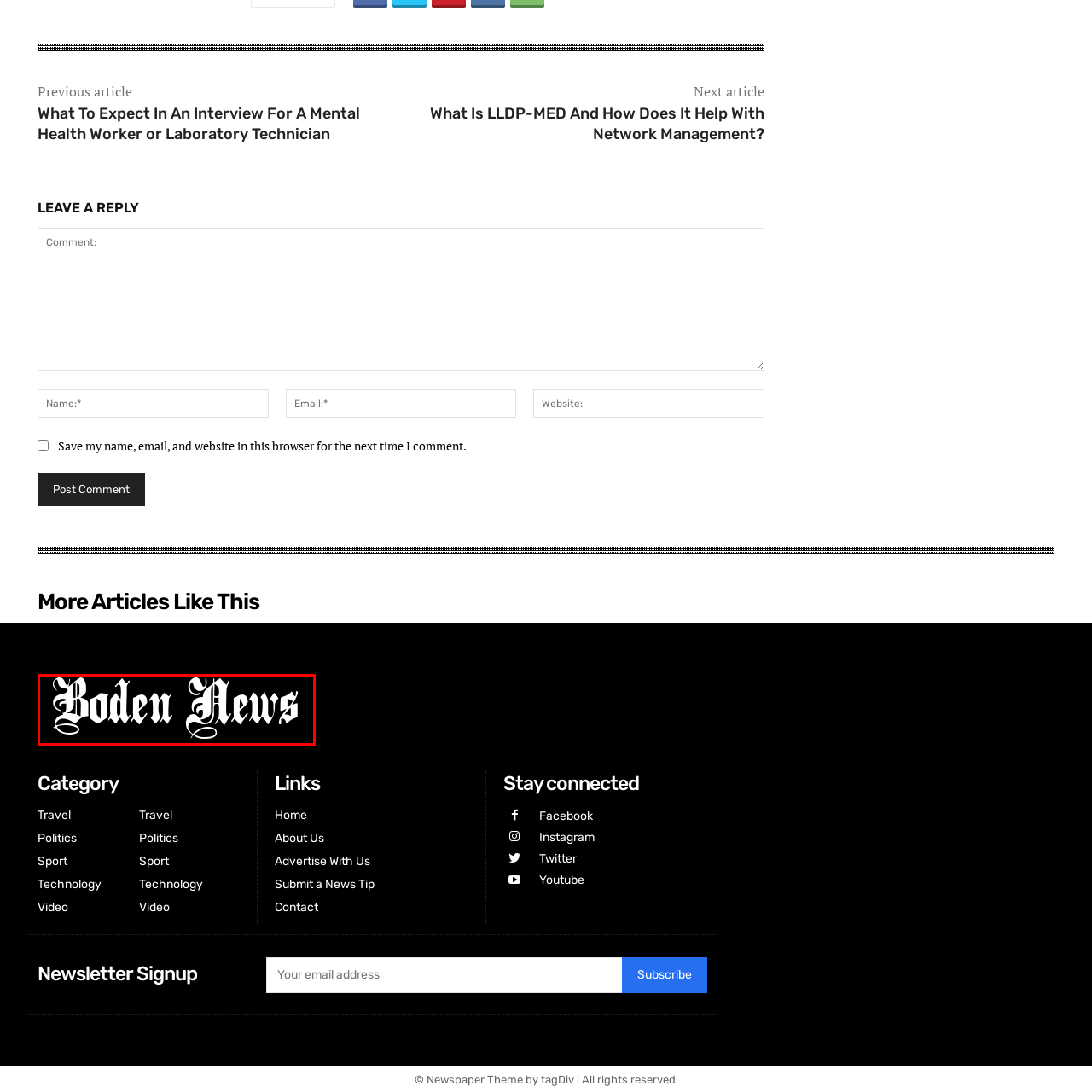What is the tone conveyed by the font?
Analyze the content within the red bounding box and offer a detailed answer to the question.

The caption describes the font as combining elegance and boldness, suggesting a sense of tradition and authority, which reflects the publication's commitment to delivering news with a distinct and sophisticated flair.